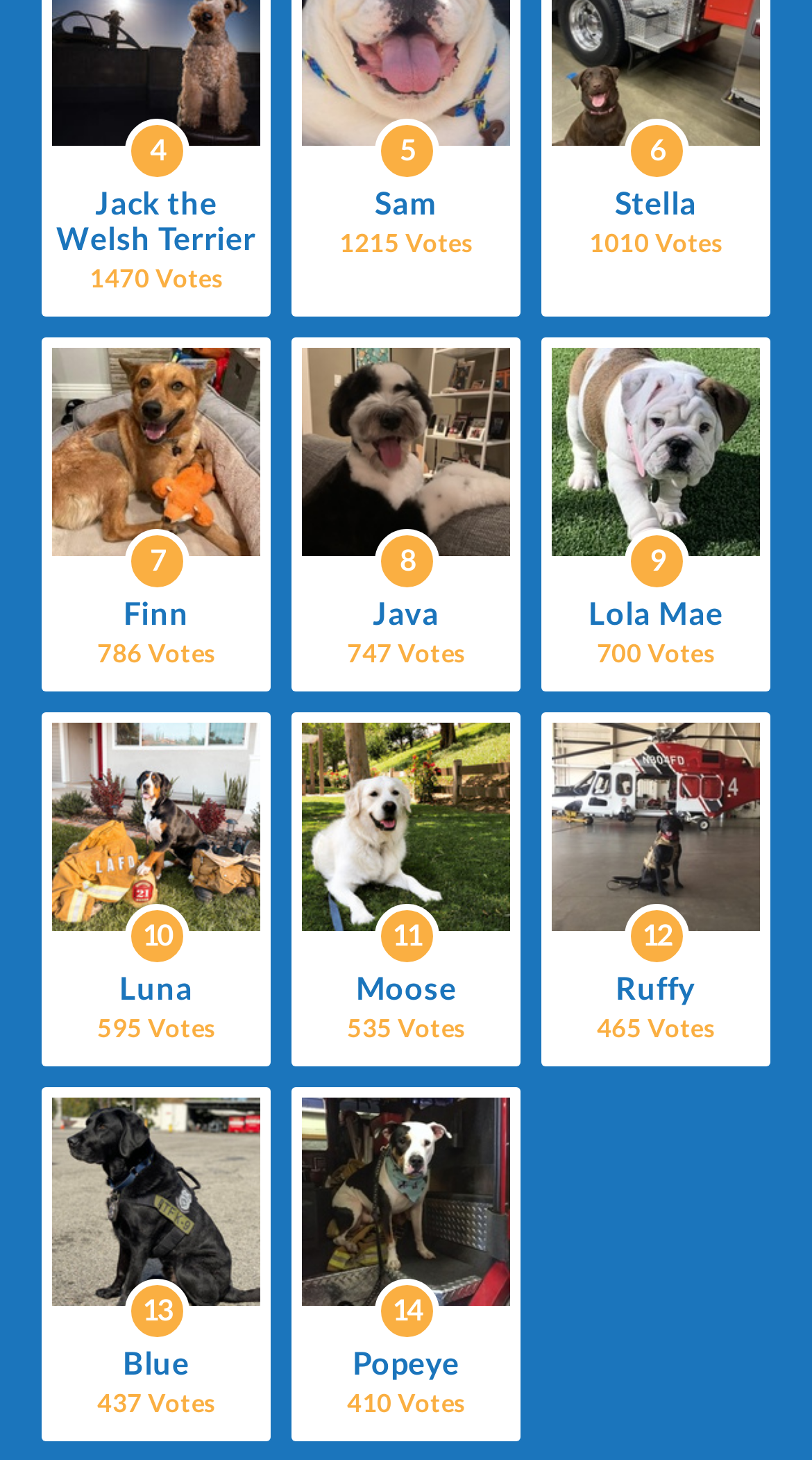Please find the bounding box coordinates for the clickable element needed to perform this instruction: "Vote for Jack the Welsh Terrier".

[0.064, 0.083, 0.32, 0.201]